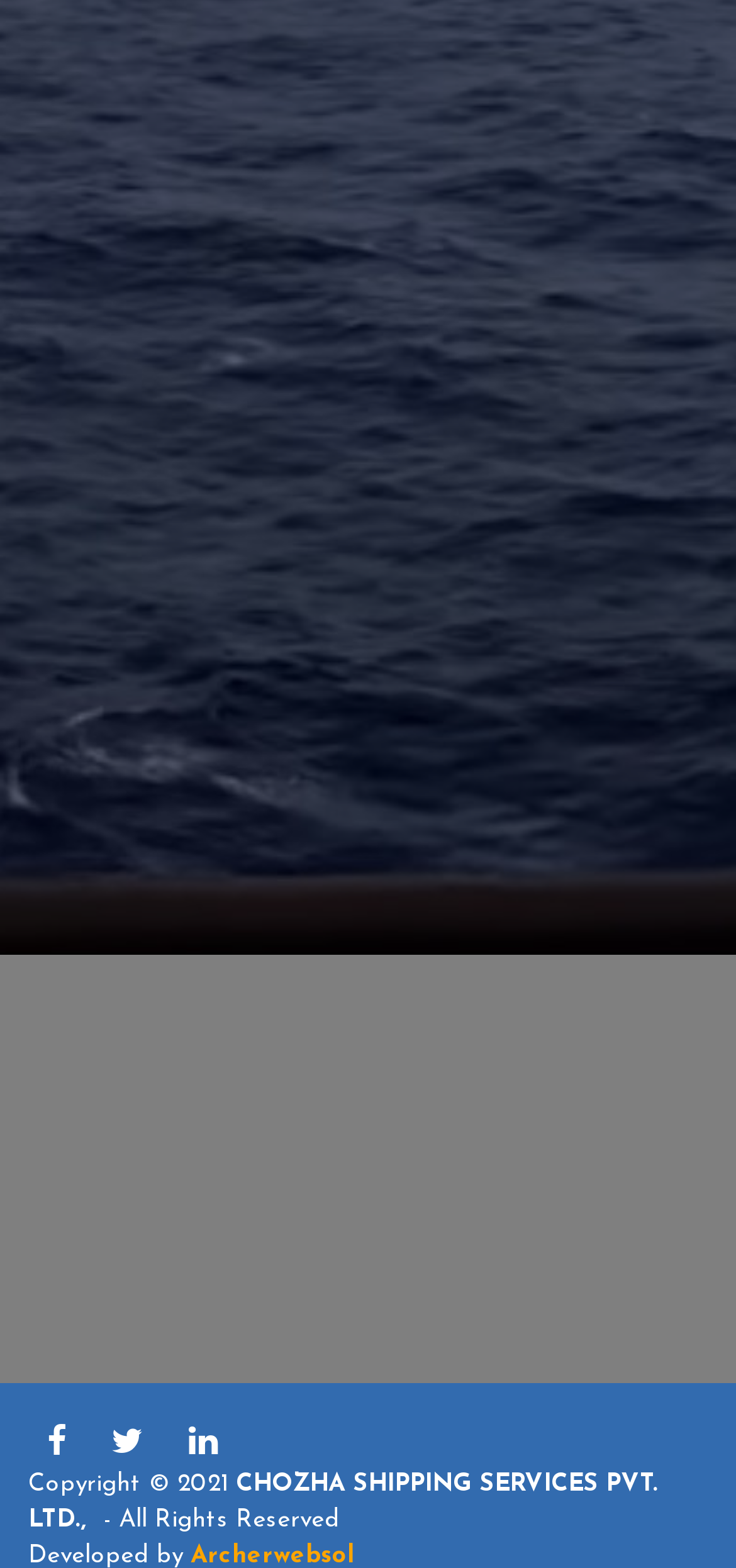Based on the visual content of the image, answer the question thoroughly: What is the copyright year?

The copyright year can be found at the bottom of the webpage, where it says 'Copyright © 2021'. This indicates that the webpage's content is protected by copyright law and the year it was first created or published.